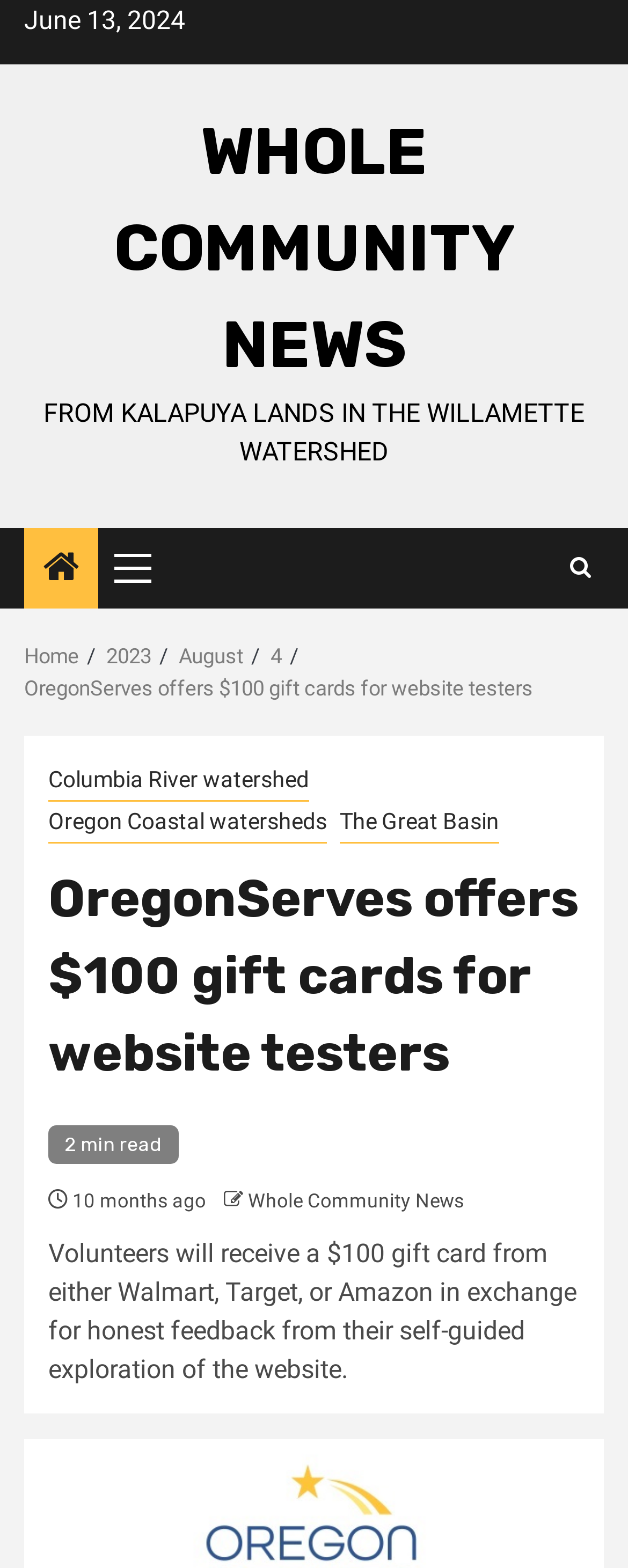Refer to the image and provide a thorough answer to this question:
What is the name of the website?

I found the name of the website by looking at the top navigation bar, where it says 'WHOLE COMMUNITY NEWS' in a link element.